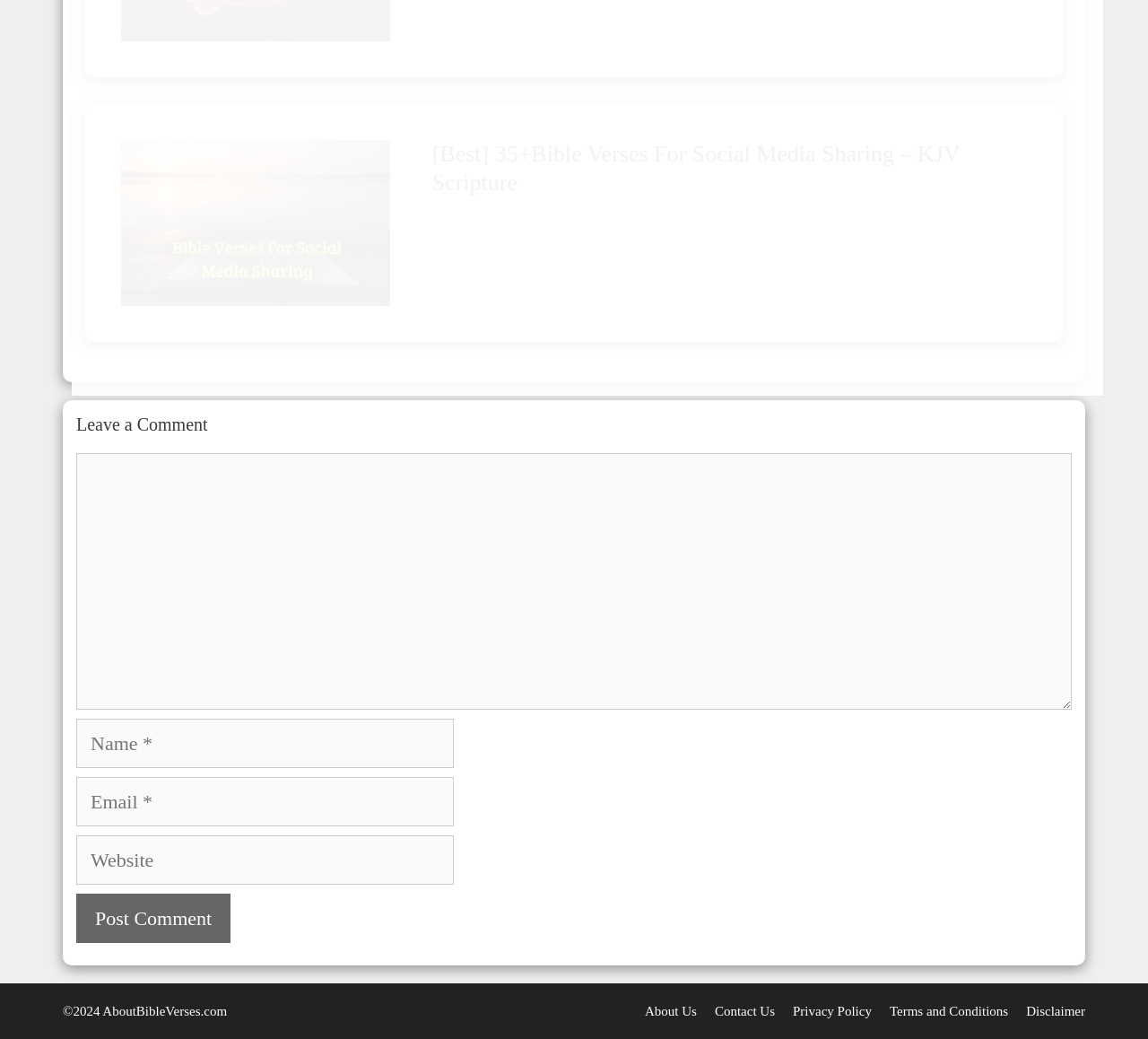Could you determine the bounding box coordinates of the clickable element to complete the instruction: "Leave a comment"? Provide the coordinates as four float numbers between 0 and 1, i.e., [left, top, right, bottom].

[0.066, 0.398, 0.934, 0.419]